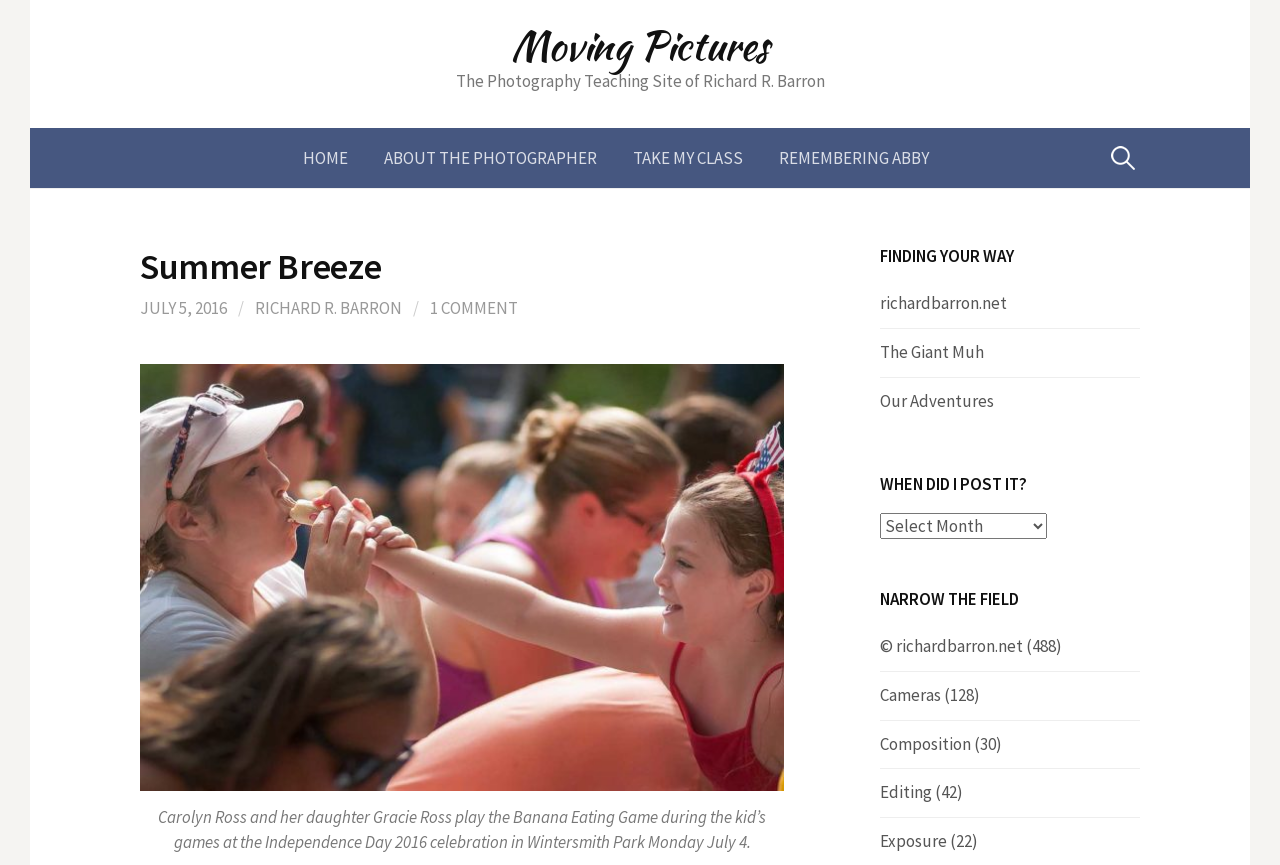What is the photographer's name?
Based on the image, respond with a single word or phrase.

Richard R. Barron